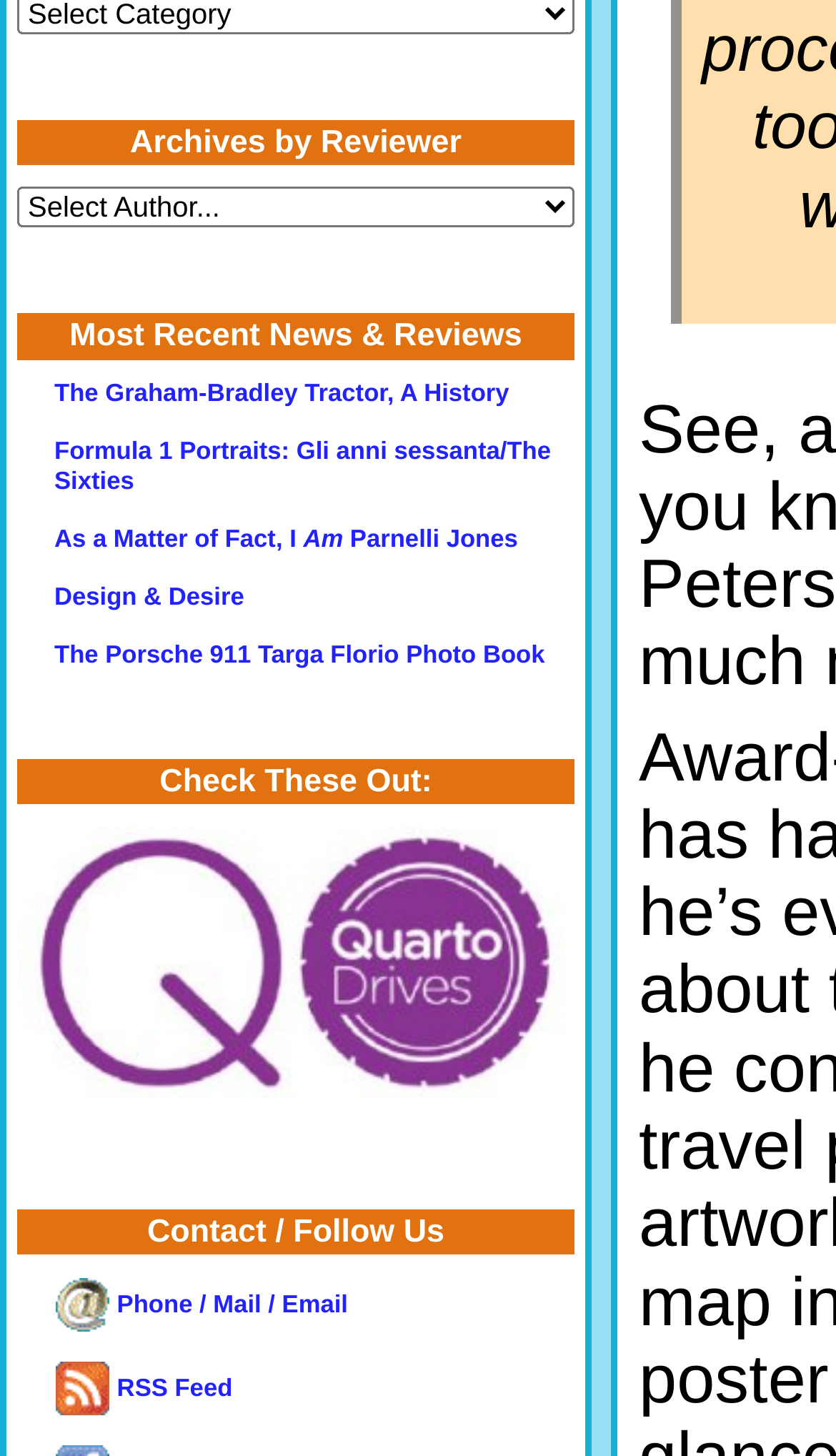Determine the bounding box coordinates of the clickable region to carry out the instruction: "Read the review of 'The Graham-Bradley Tractor, A History'".

[0.065, 0.262, 0.609, 0.28]